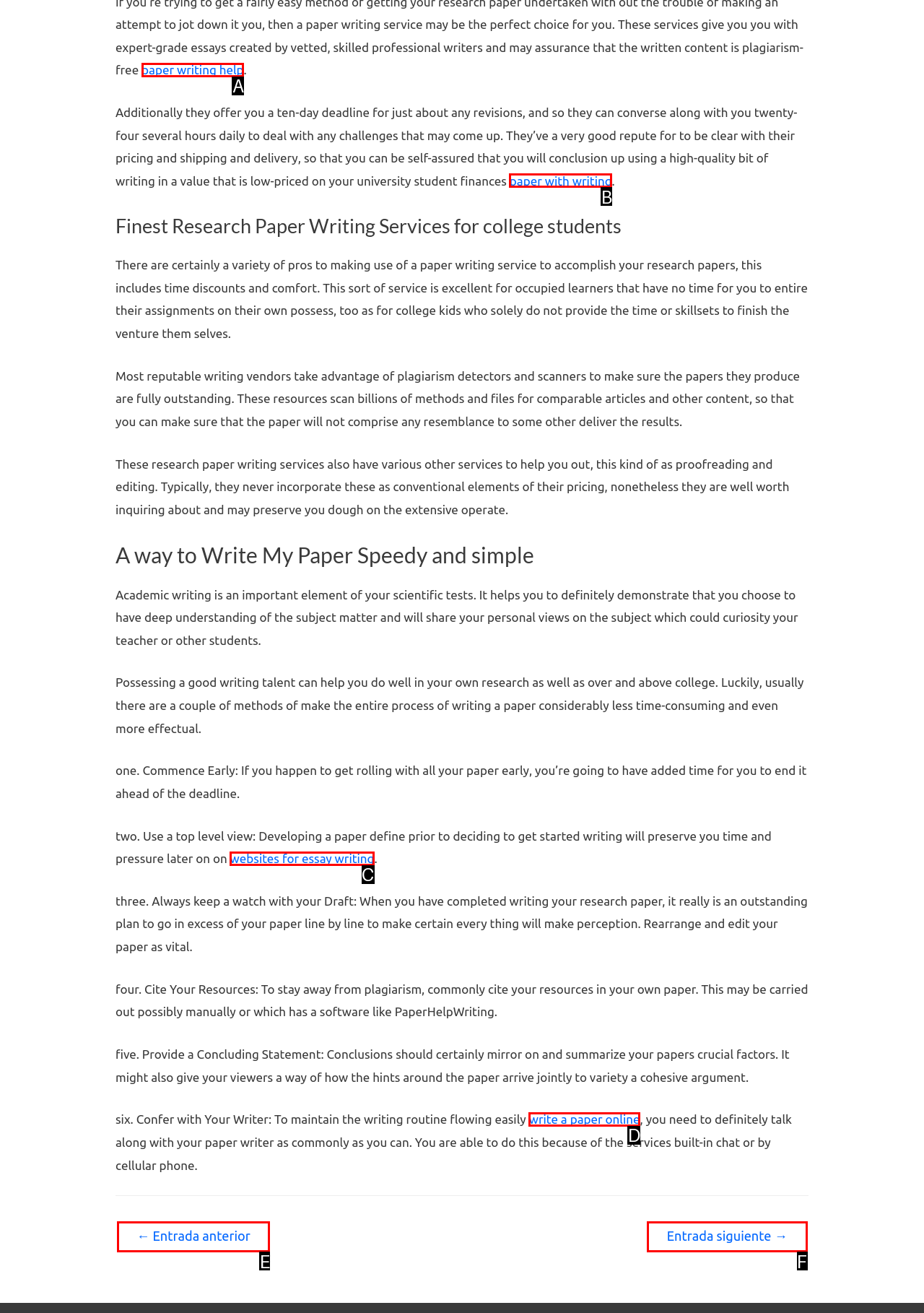Given the description: https://trac.edgewall.org/, determine the corresponding lettered UI element.
Answer with the letter of the selected option.

None